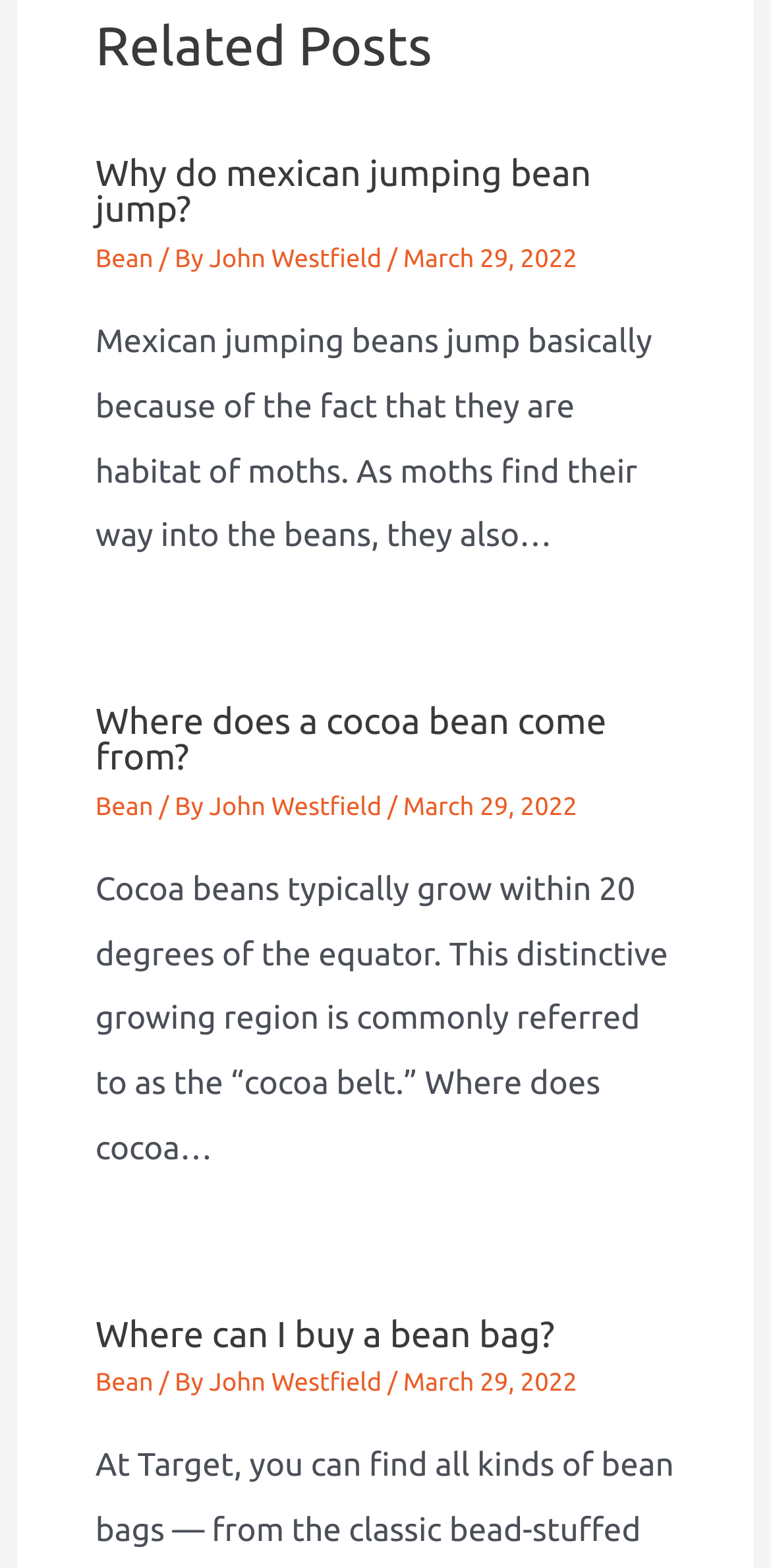Kindly determine the bounding box coordinates for the area that needs to be clicked to execute this instruction: "Follow this question".

None